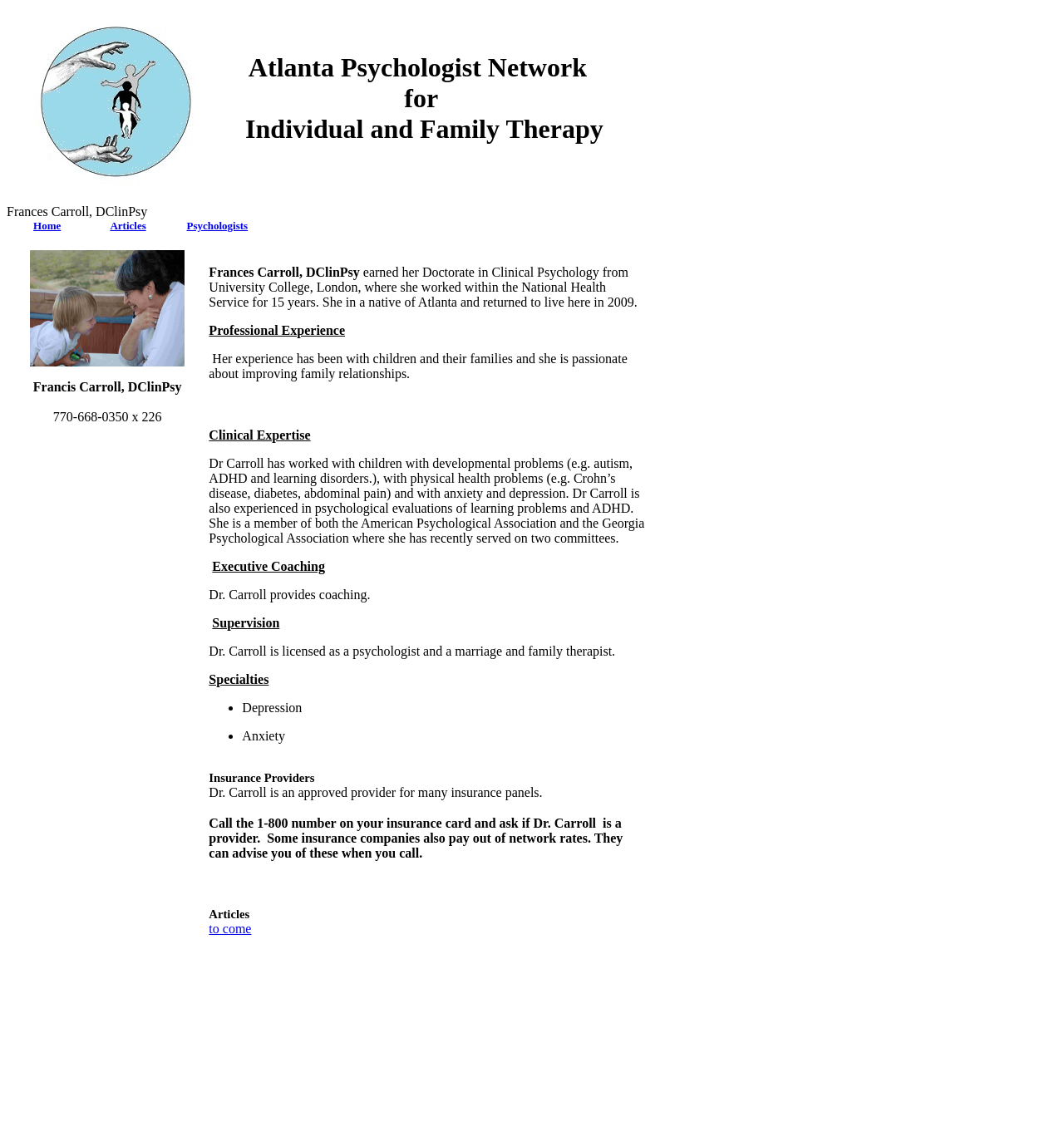Detail the features and information presented on the webpage.

This webpage is about Frances Carroll, a psychologist with a Doctorate in Clinical Psychology from University College, London. At the top left of the page, there is a small image, likely a profile picture, next to the text "Atlanta Psychologist Network for Individual and Family Therapy". Below this, there is a section with Frances Carroll's name and title, "DClinPsy", followed by a blank space.

The main content of the page is divided into sections. The first section has a heading "Home" on the left, followed by links to "Articles" and "Psychologists" on the right. Below this, there is a section with Frances Carroll's contact information, including her phone number, and a small image, possibly a logo or icon.

The next section is a brief biography of Frances Carroll, describing her experience working with children and families, and her passion for improving family relationships. Below this, there is a section outlining her clinical expertise, including her work with children with developmental problems, physical health problems, and anxiety and depression. This section also mentions her experience with psychological evaluations and her membership in professional associations.

Further down the page, there is a section on executive coaching and supervision, followed by a list of specialties, including depression, anxiety, and insurance providers. The insurance providers section includes a list of bullet points and a heading "Call the 1-800 number on your insurance card and ask if Dr. Carroll is a provider." There is also a link to "to come" at the bottom of the page.